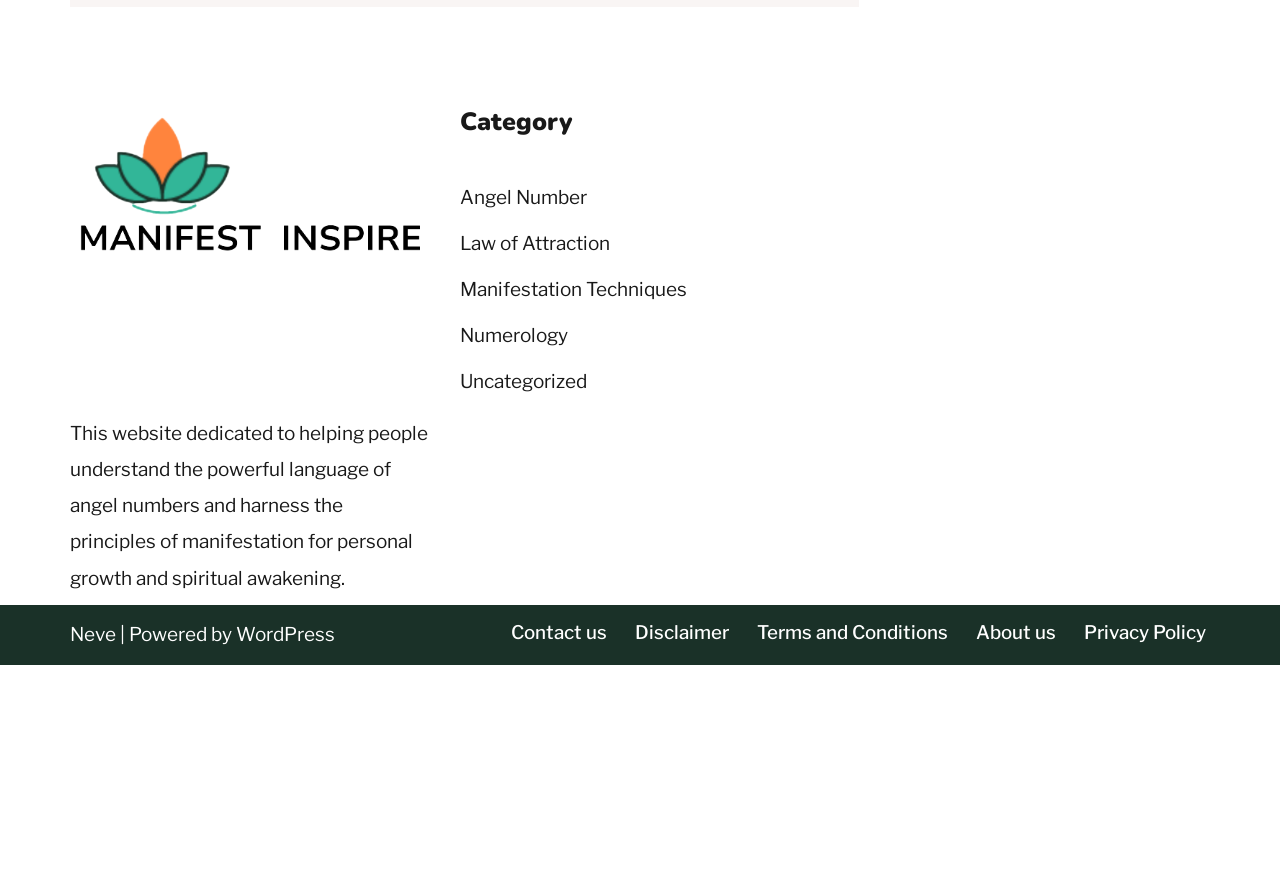Please give a short response to the question using one word or a phrase:
What is the purpose of this website?

Helping people understand angel numbers